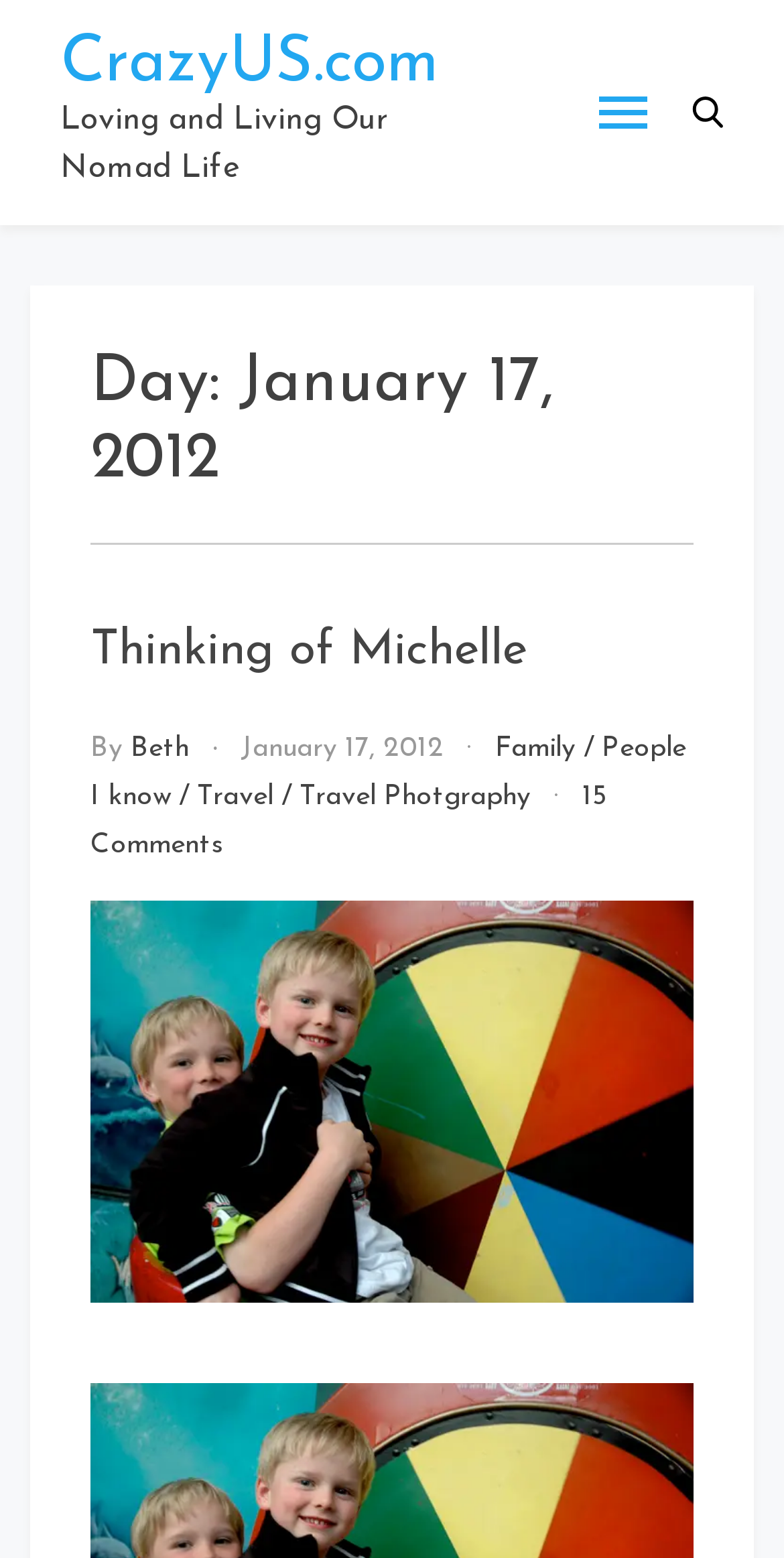Locate the bounding box of the UI element described by: "Cart 0" in the given webpage screenshot.

None